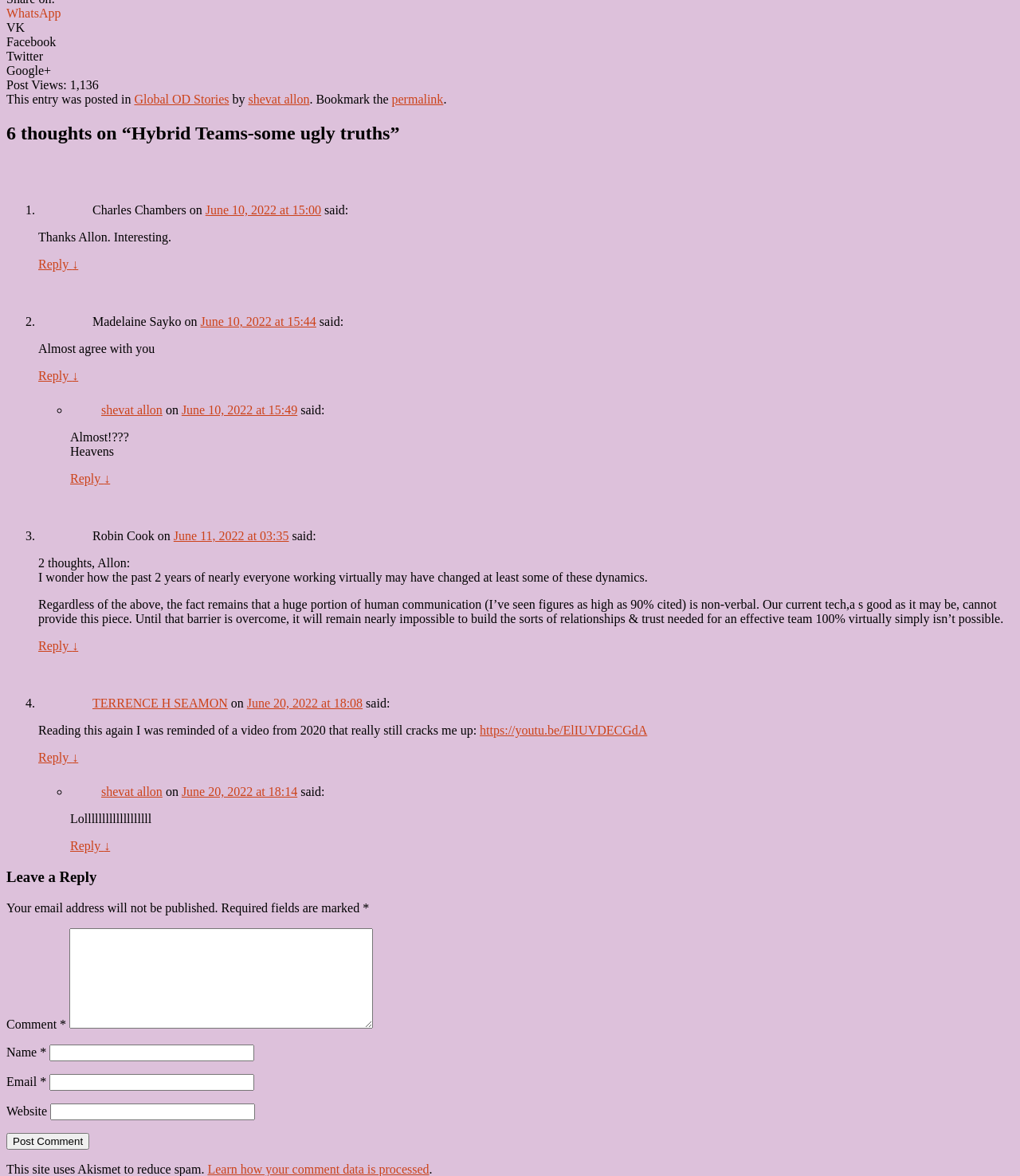Locate the bounding box coordinates of the clickable part needed for the task: "Reply to shevat allon".

[0.069, 0.401, 0.108, 0.413]